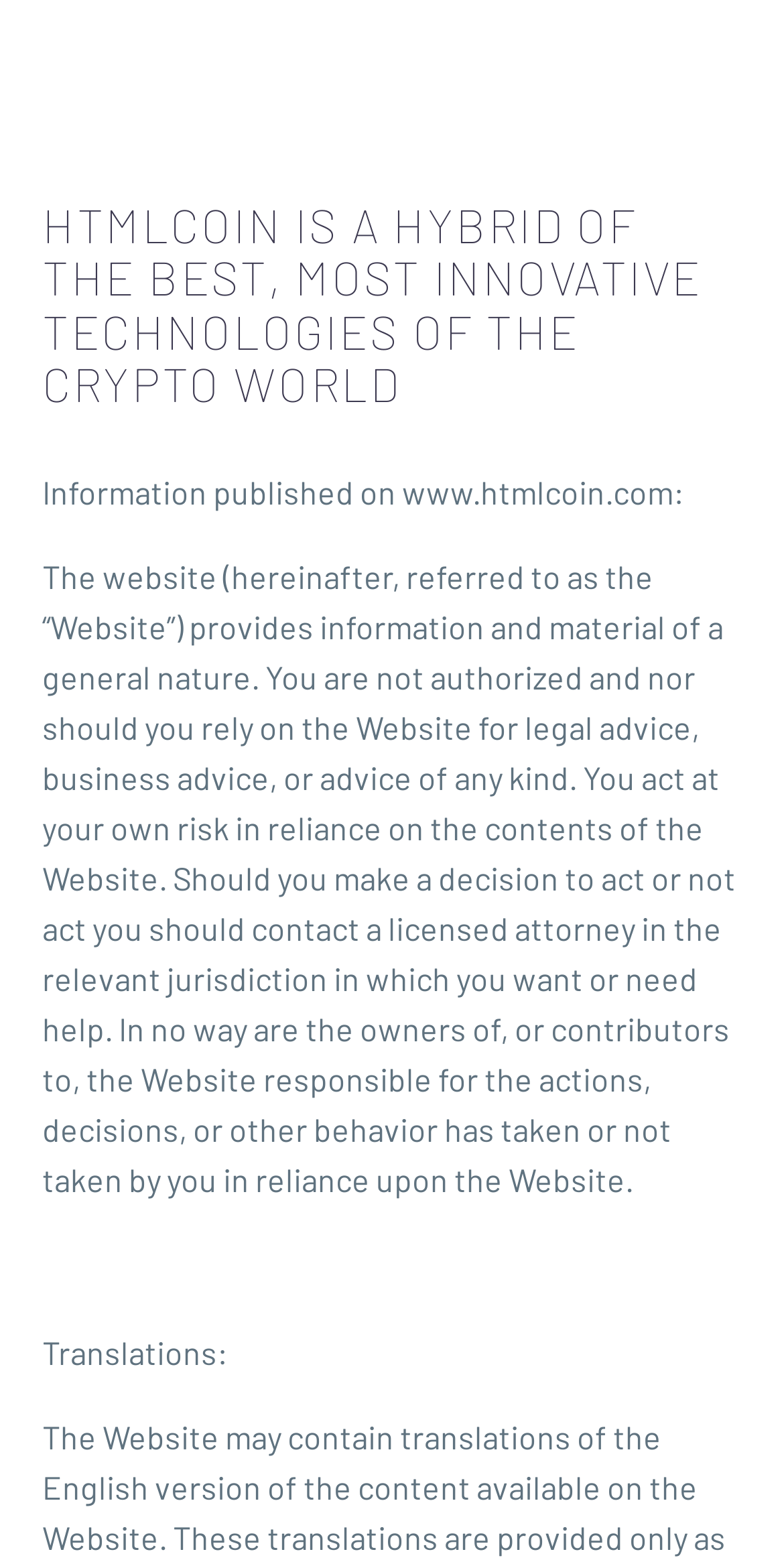Based on the element description "WhitePapers", predict the bounding box coordinates of the UI element.

[0.056, 0.078, 0.944, 0.145]